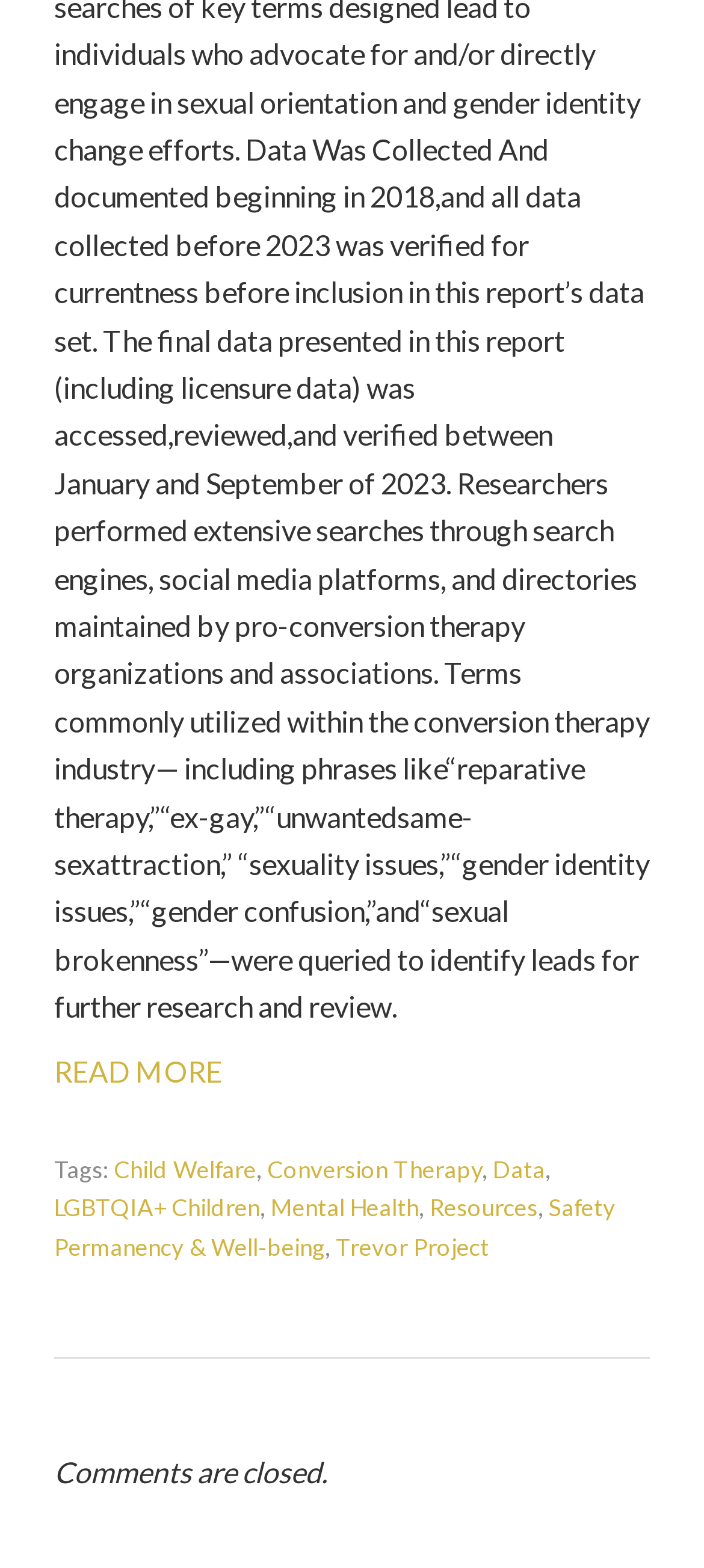Locate the UI element that matches the description Our YouTube in the webpage screenshot. Return the bounding box coordinates in the format (top-left x, top-left y, bottom-right x, bottom-right y), with values ranging from 0 to 1.

None